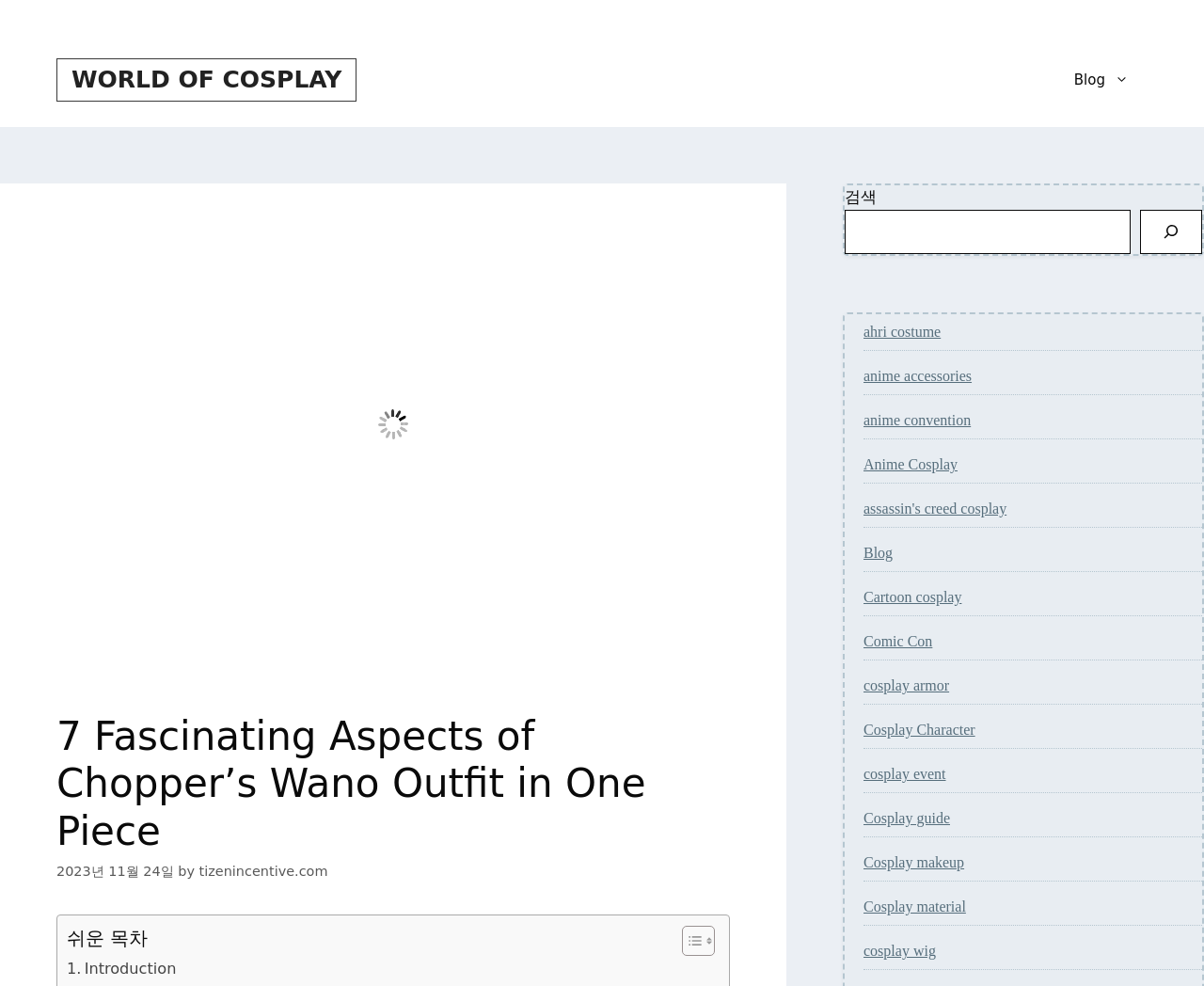Find the bounding box of the web element that fits this description: "World of cosplay".

[0.059, 0.067, 0.284, 0.094]